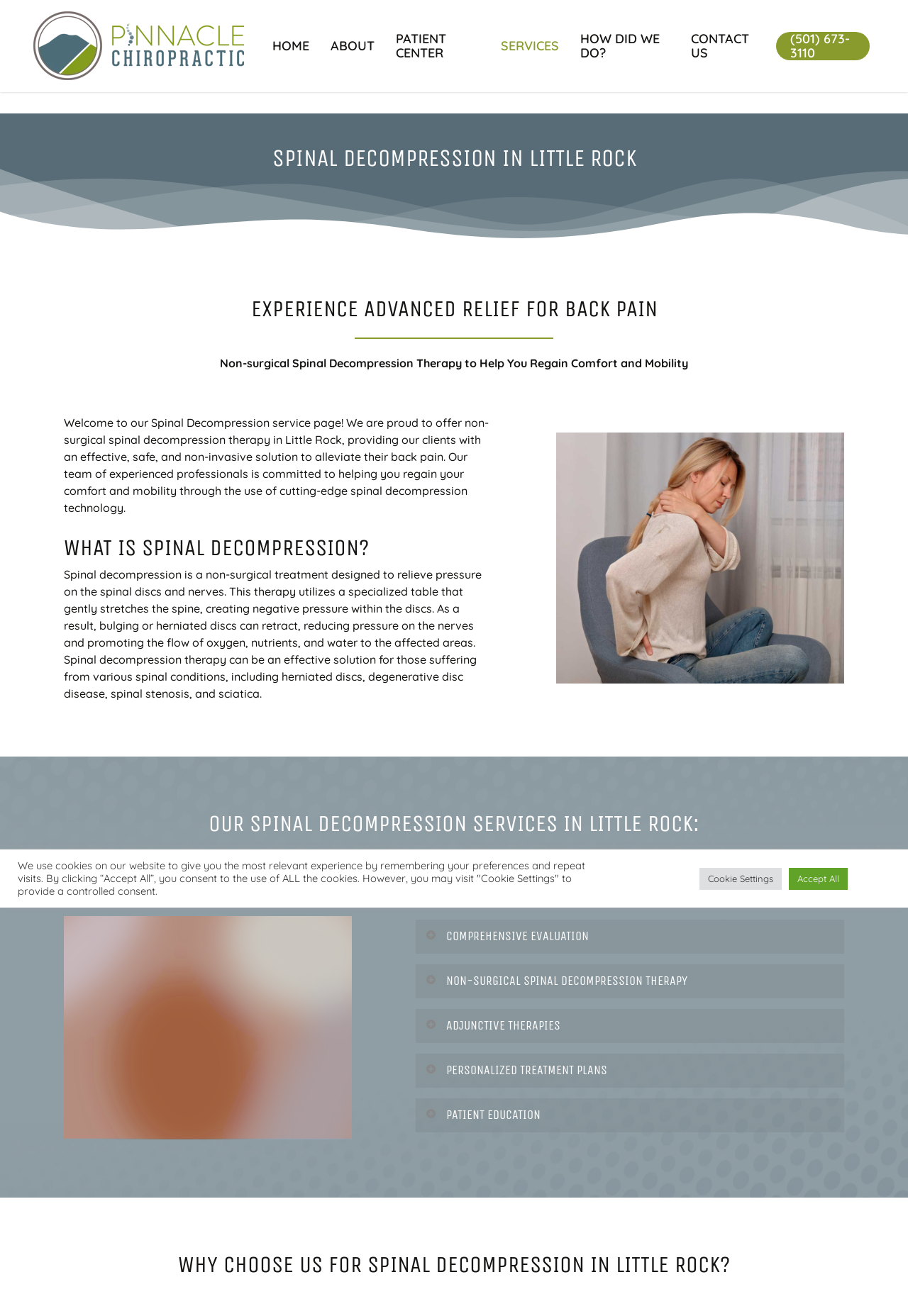What is the phone number to contact the clinic?
Provide a comprehensive and detailed answer to the question.

I found the answer by looking at the top-right corner of the webpage, where the contact information is displayed. The link element with the text '(501) 673-3110' indicates that this is the phone number to contact the clinic.